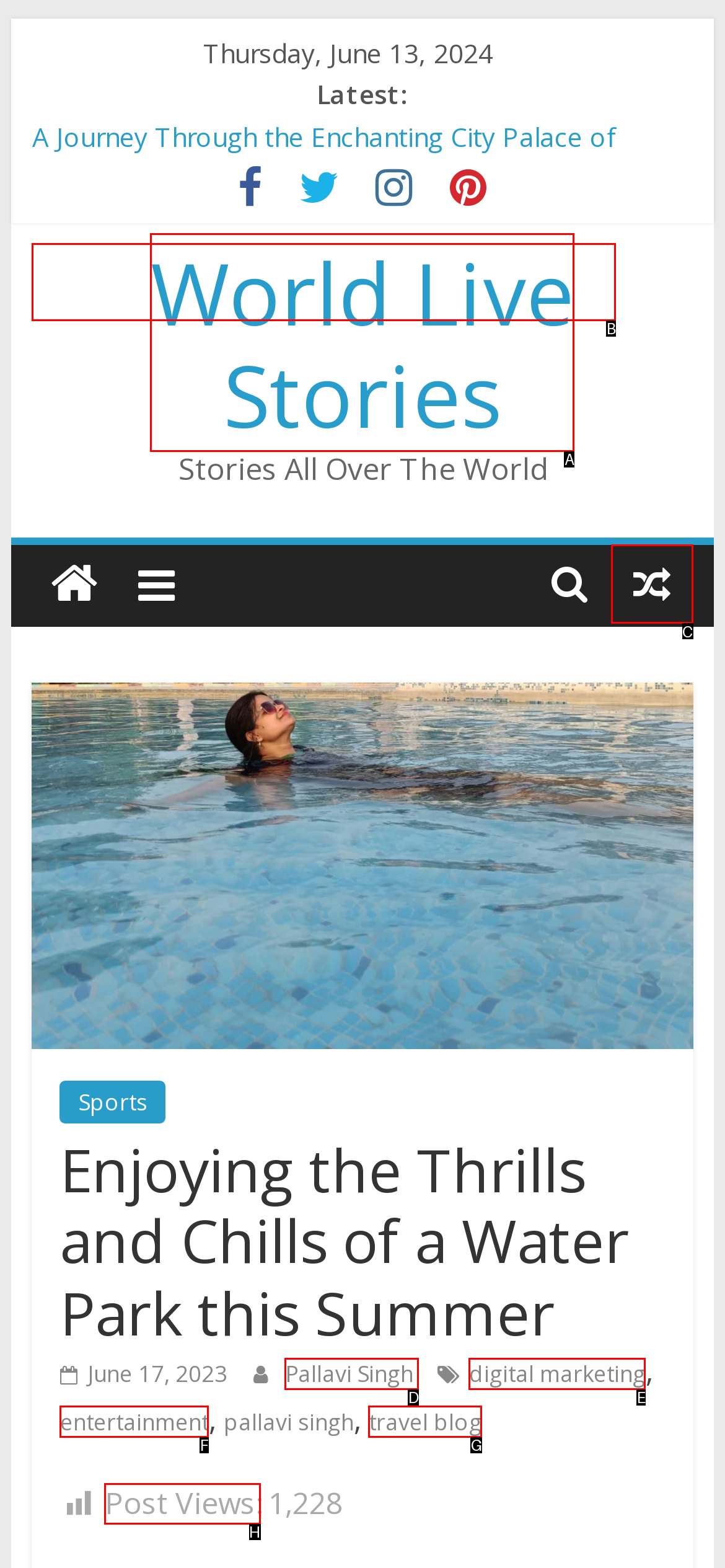From the given choices, which option should you click to complete this task: Check post views? Answer with the letter of the correct option.

H